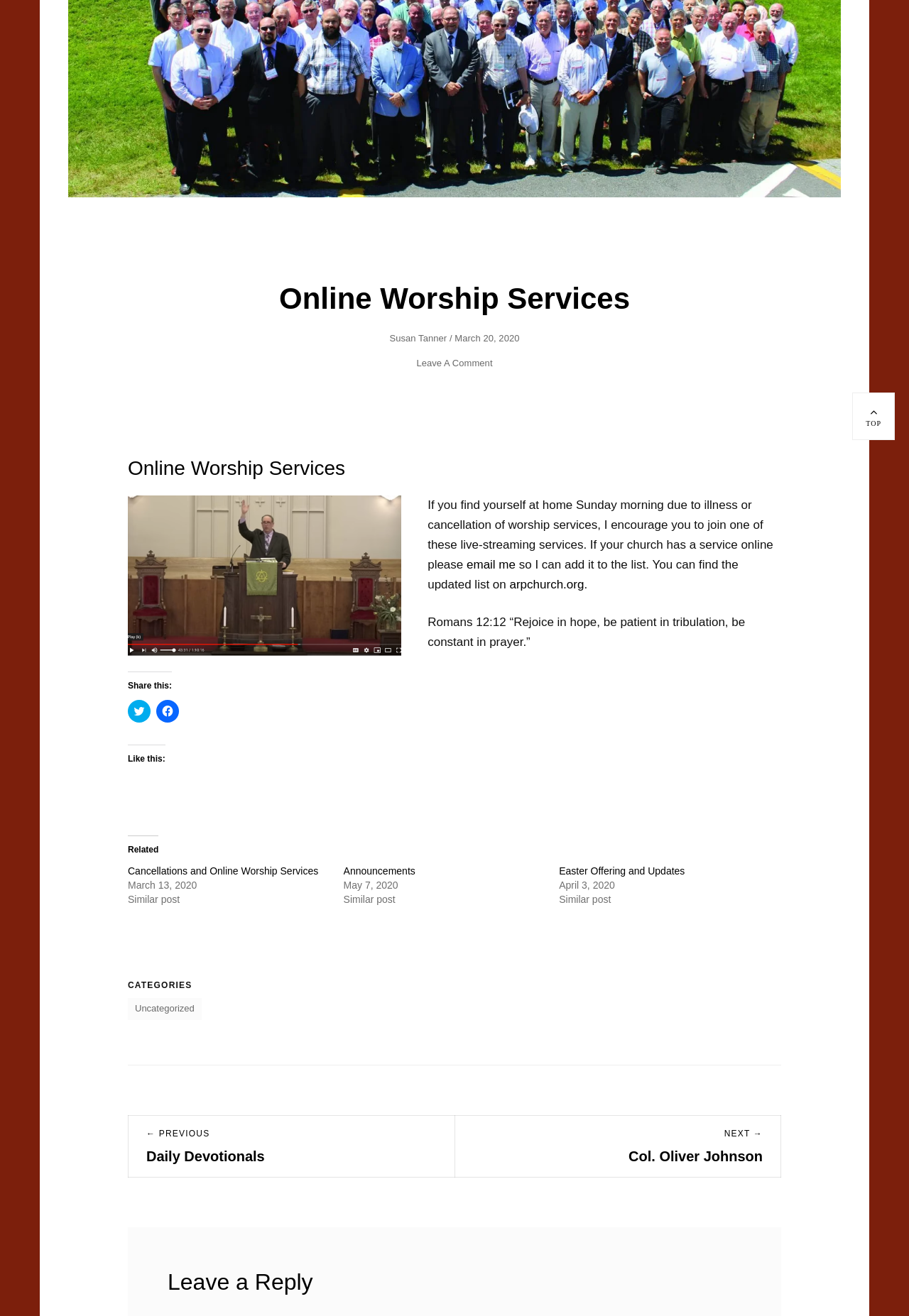Calculate the bounding box coordinates of the UI element given the description: "here".

None